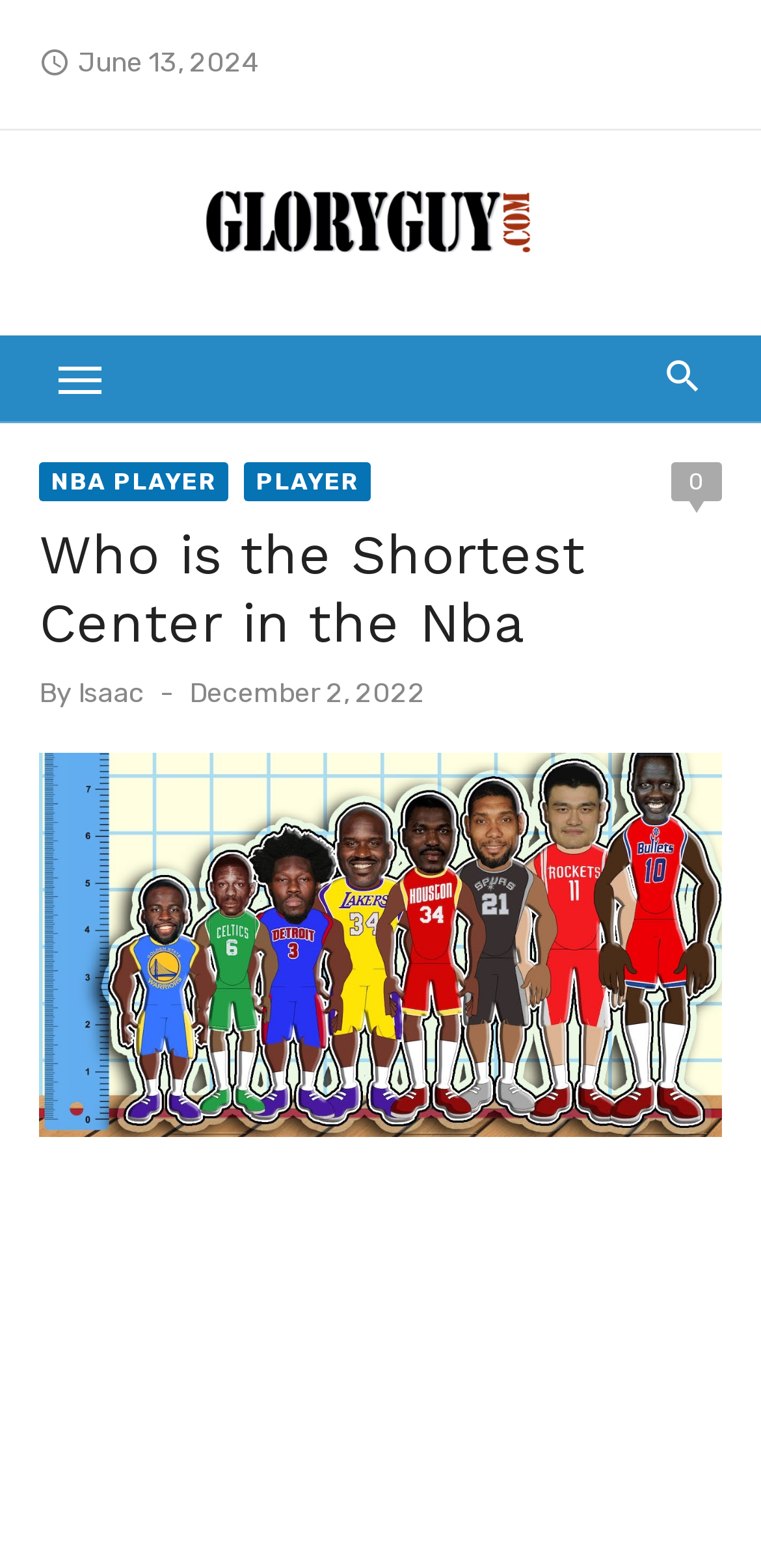What is the purpose of the button with the icon ''?
Please provide a comprehensive answer based on the information in the image.

The button with the icon '' is likely a search button, as it is commonly used in websites to represent a search function, allowing users to search for content within the website.